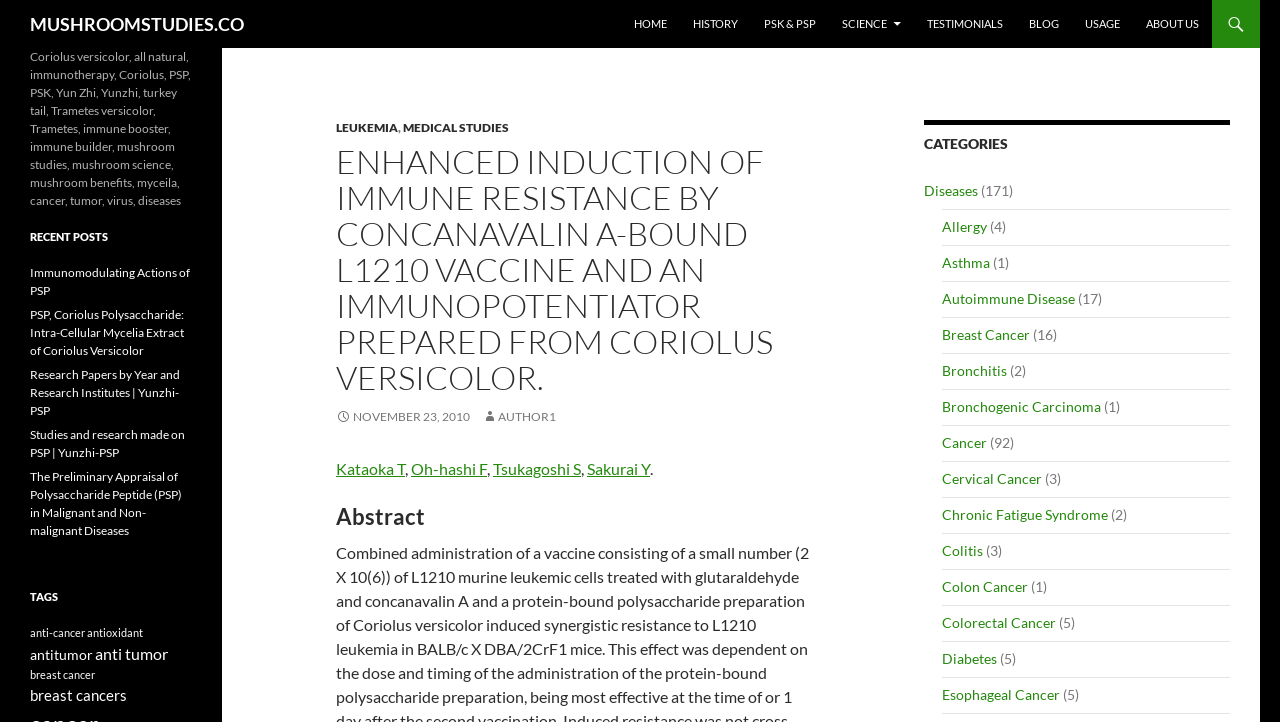Extract the bounding box coordinates for the UI element described by the text: "breast cancers". The coordinates should be in the form of [left, top, right, bottom] with values between 0 and 1.

[0.023, 0.95, 0.099, 0.975]